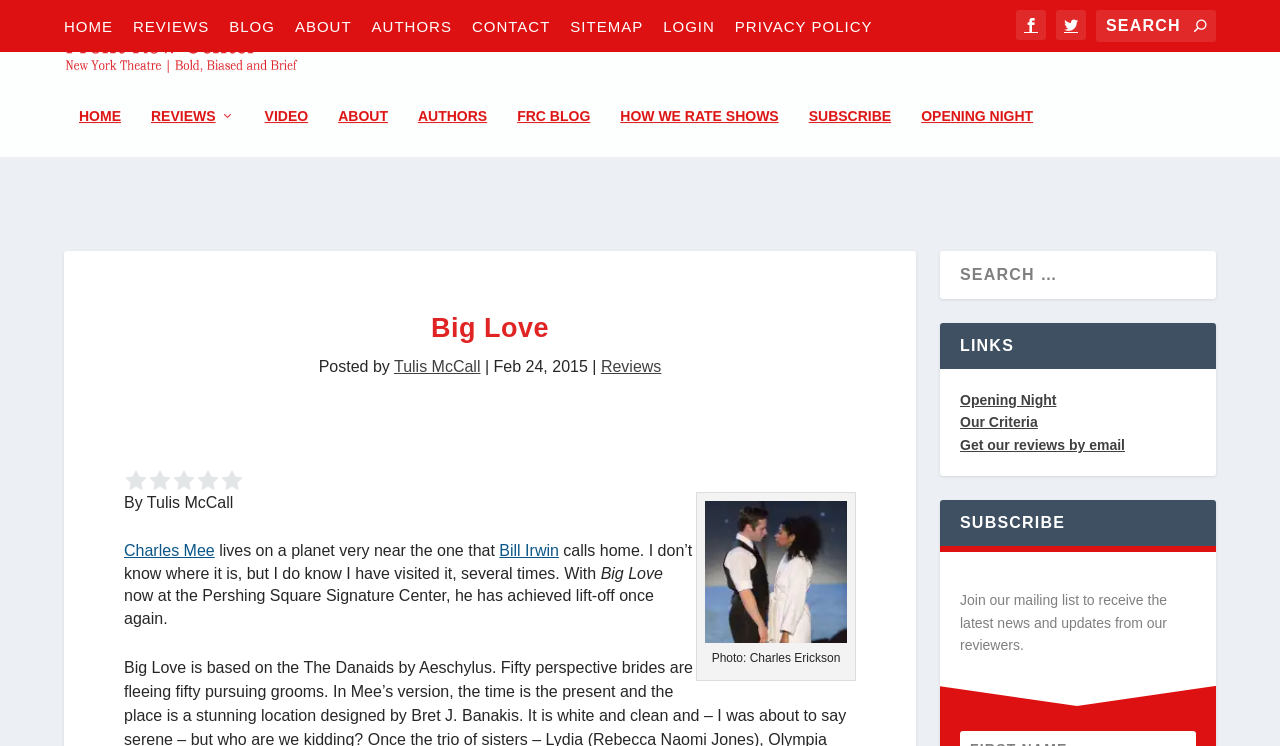Show me the bounding box coordinates of the clickable region to achieve the task as per the instruction: "Subscribe to the mailing list".

[0.75, 0.794, 0.912, 0.875]